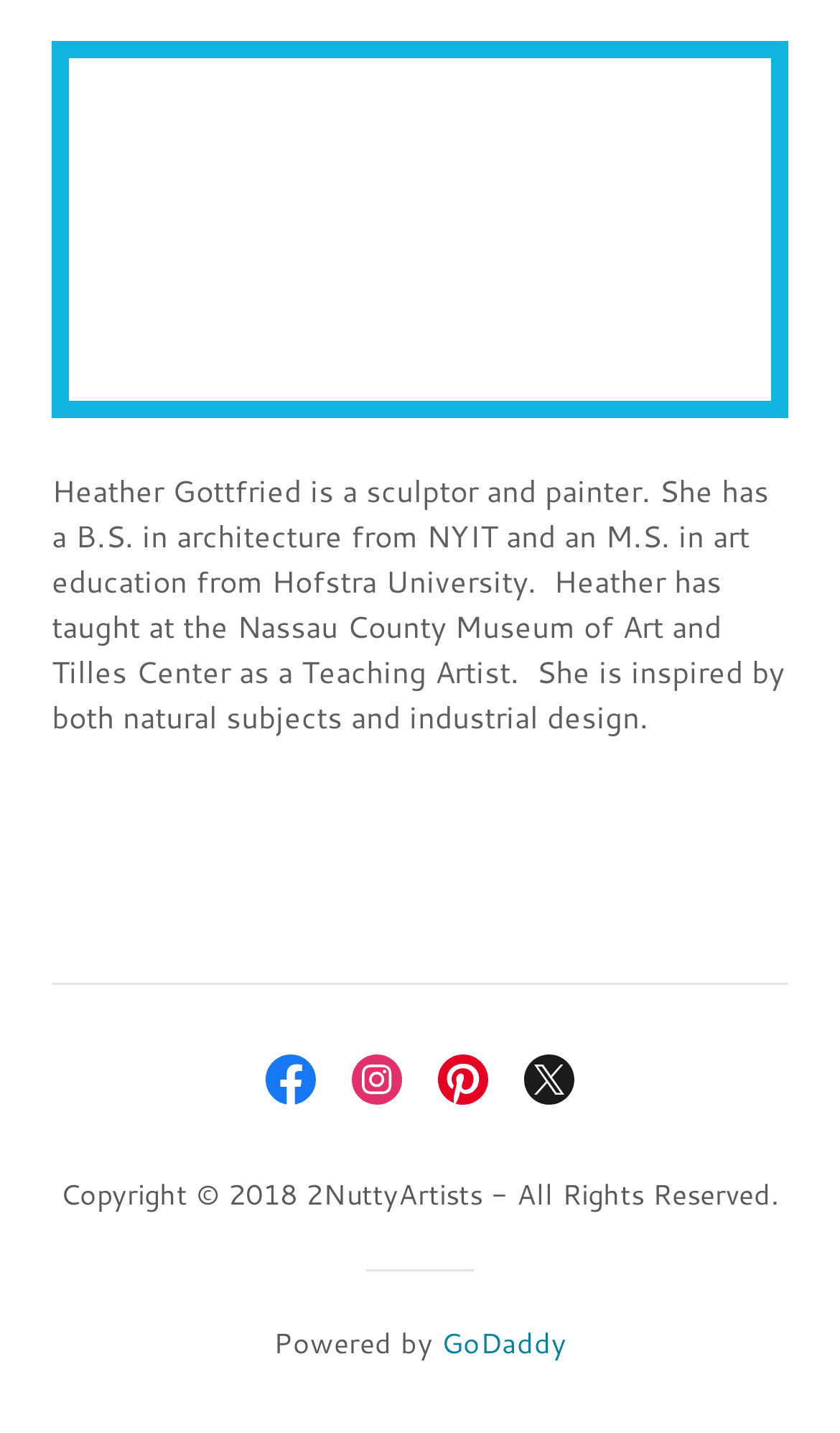Provide the bounding box coordinates, formatted as (top-left x, top-left y, bottom-right x, bottom-right y), with all values being floating point numbers between 0 and 1. Identify the bounding box of the UI element that matches the description: GoDaddy

[0.526, 0.923, 0.674, 0.95]